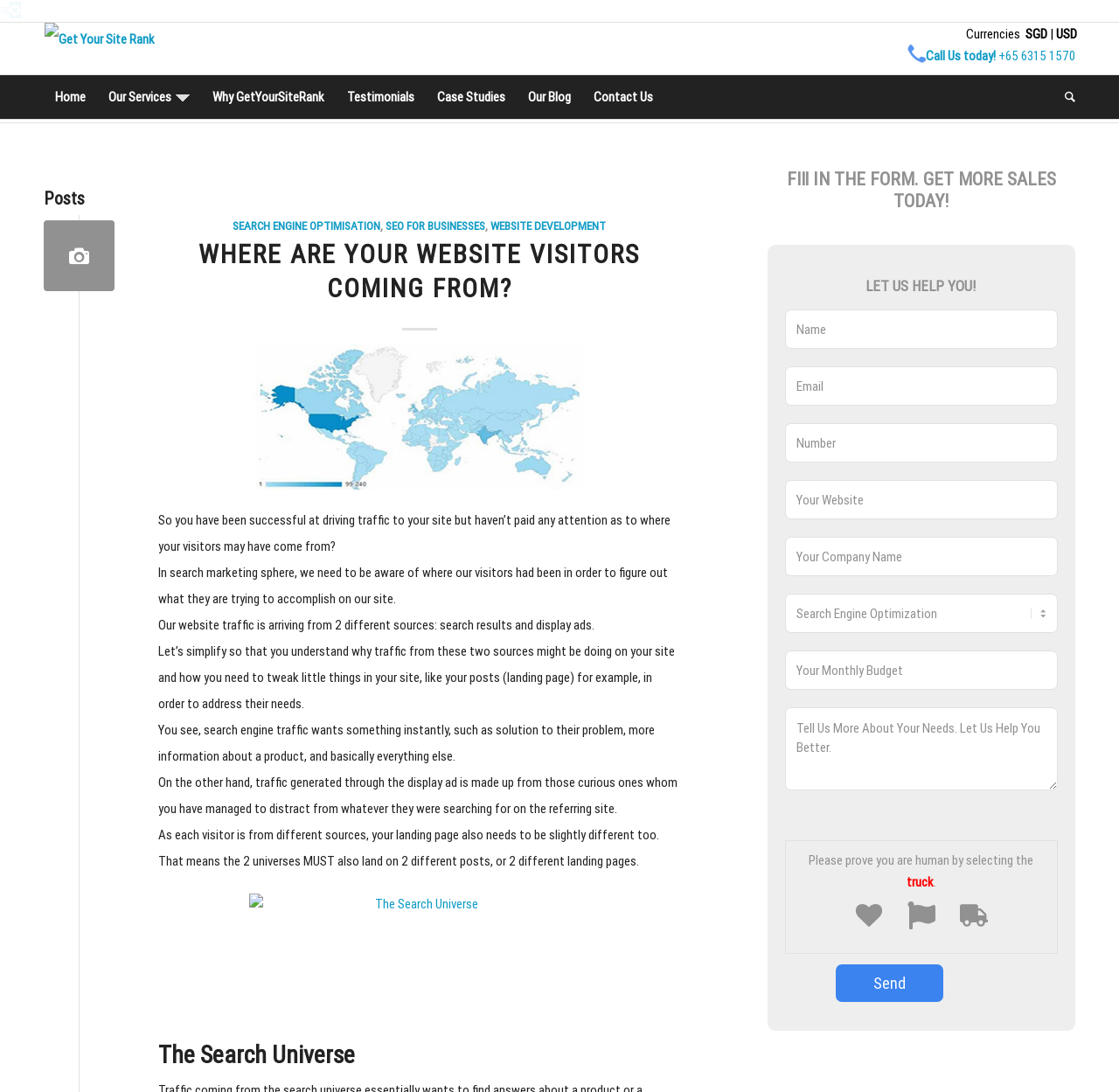Answer the following inquiry with a single word or phrase:
What is the text on the button at the bottom of the contact form?

Send